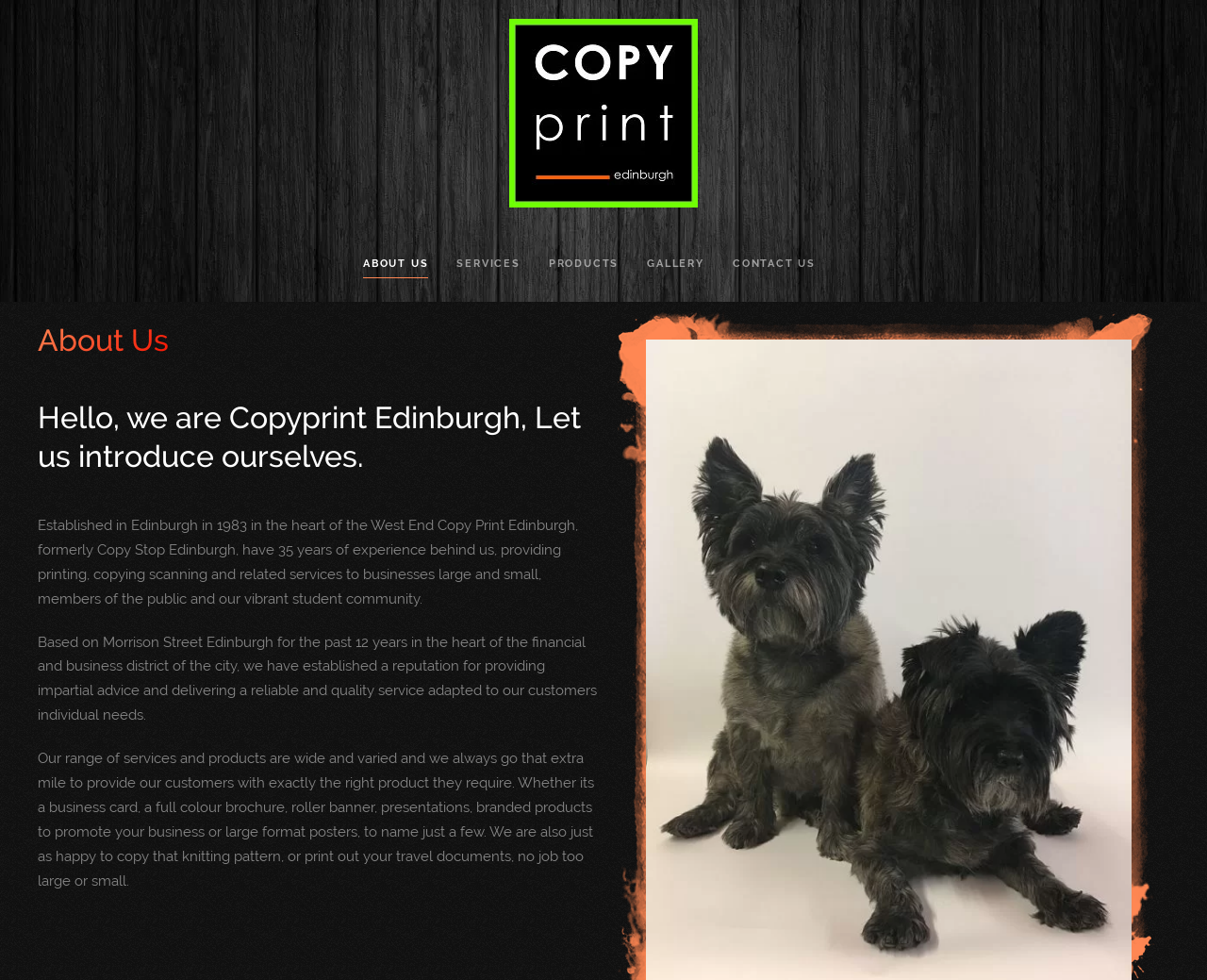Predict the bounding box of the UI element based on this description: "About Us".

[0.289, 0.231, 0.367, 0.308]